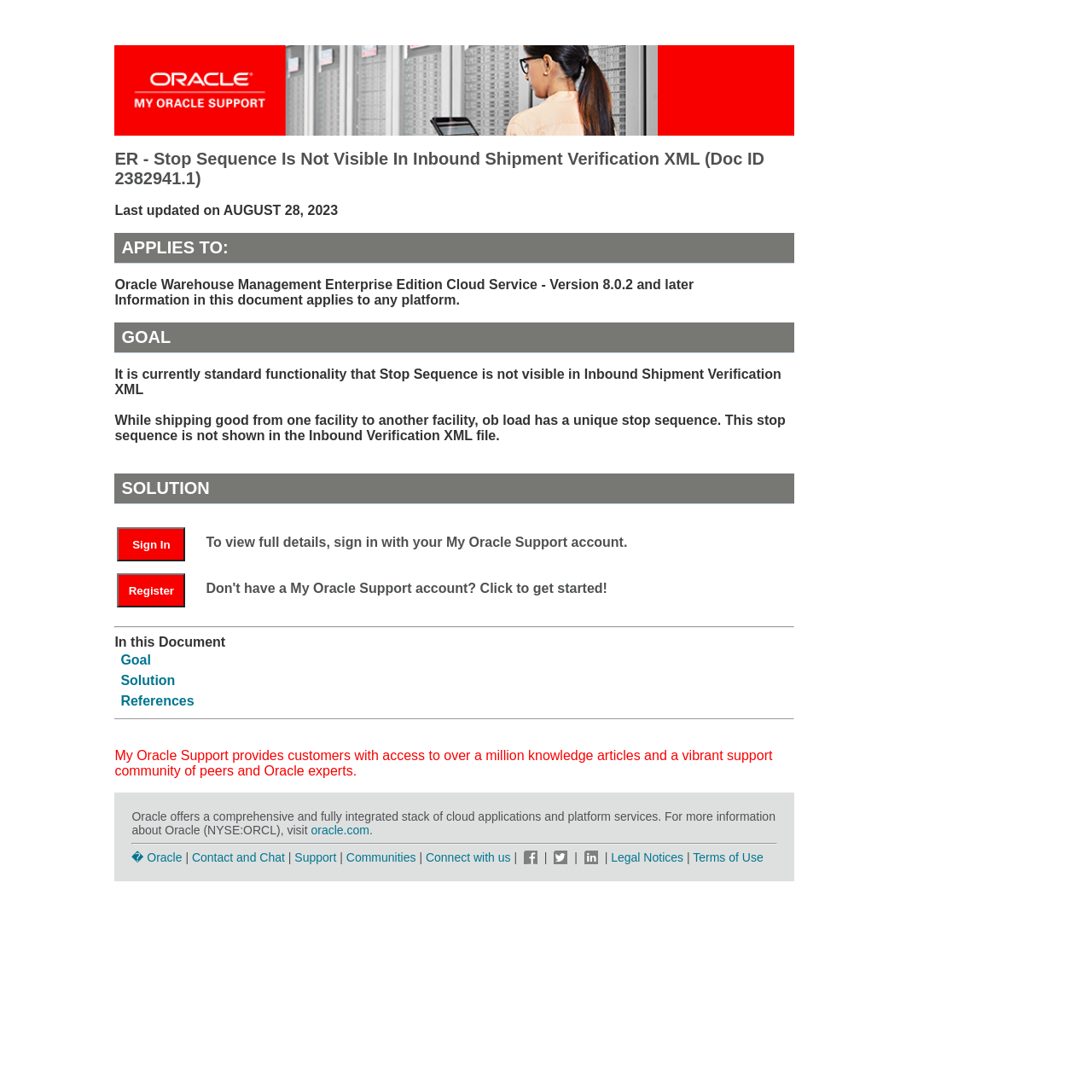Please identify the bounding box coordinates of the element on the webpage that should be clicked to follow this instruction: "Get a copy of the book". The bounding box coordinates should be given as four float numbers between 0 and 1, formatted as [left, top, right, bottom].

None